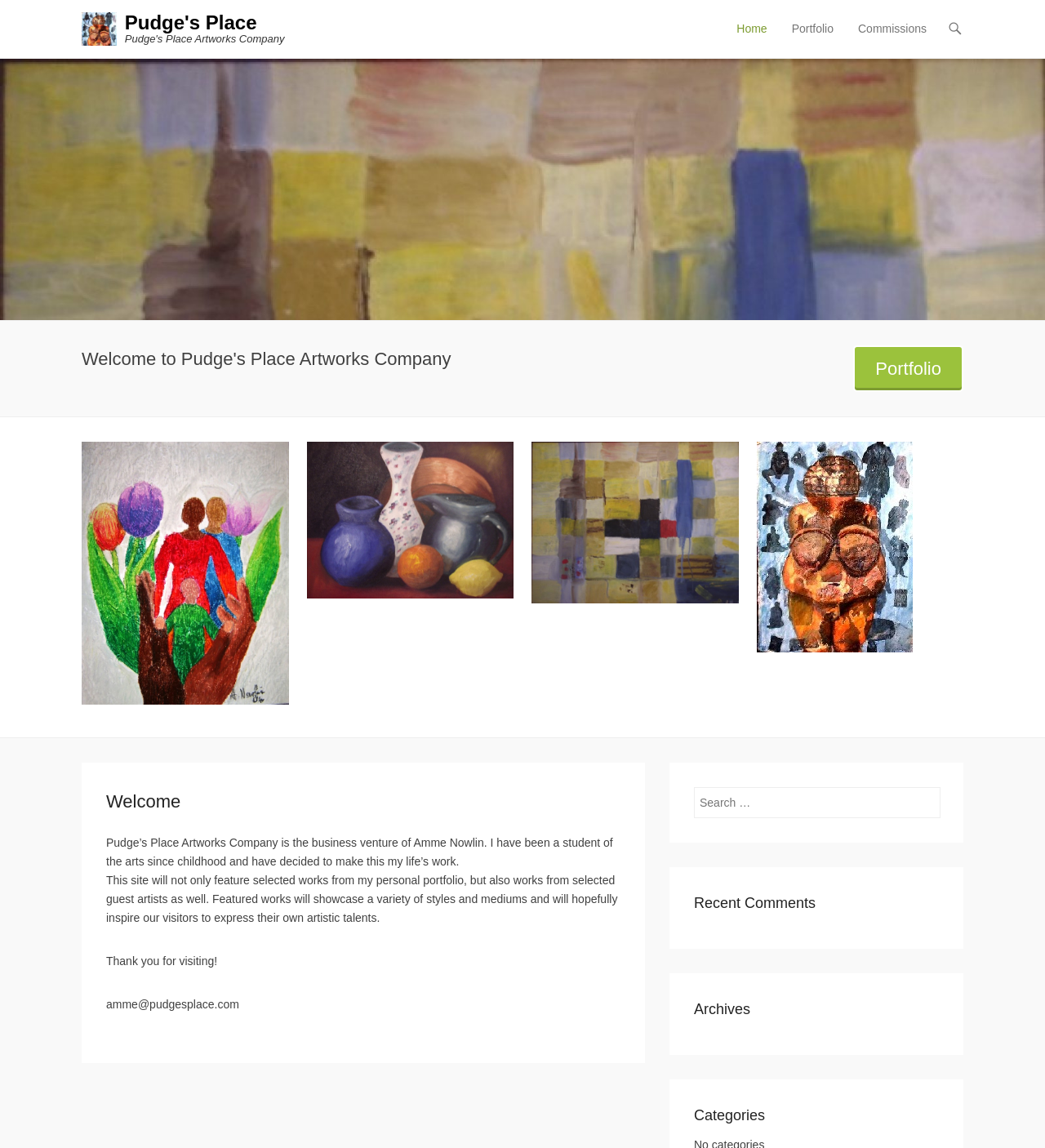What is the main section of the website?
Look at the screenshot and respond with a single word or phrase.

Portfolio